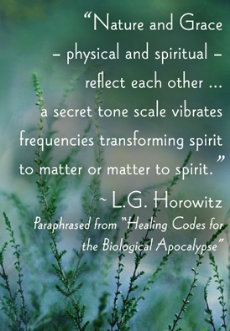Please provide a brief answer to the following inquiry using a single word or phrase:
What is the title of L.G. Horowitz's work?

Healing Codes for the Biological Apocalypse